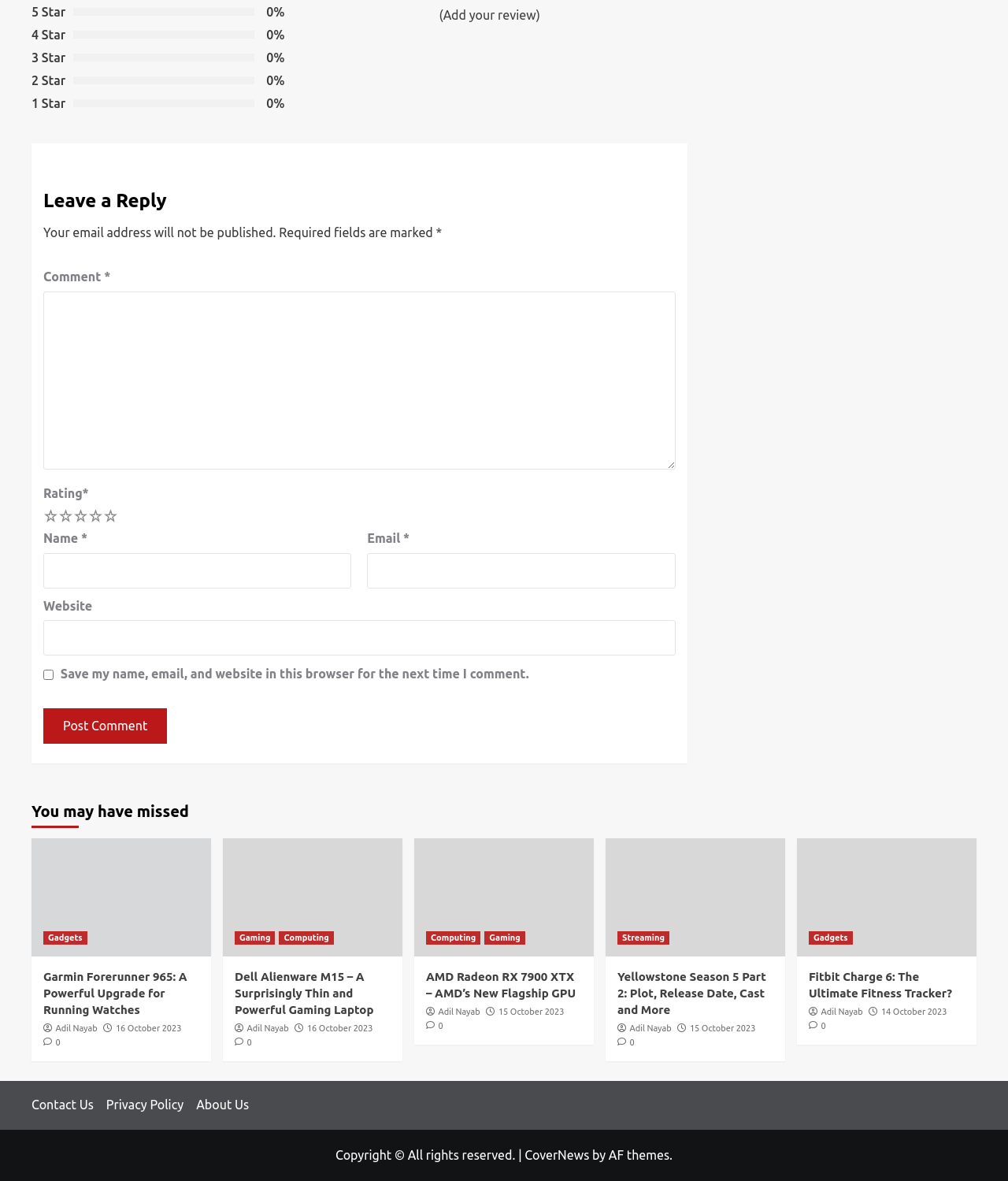What is the purpose of the 'Leave a Reply' section?
Look at the image and answer the question with a single word or phrase.

To comment on an article